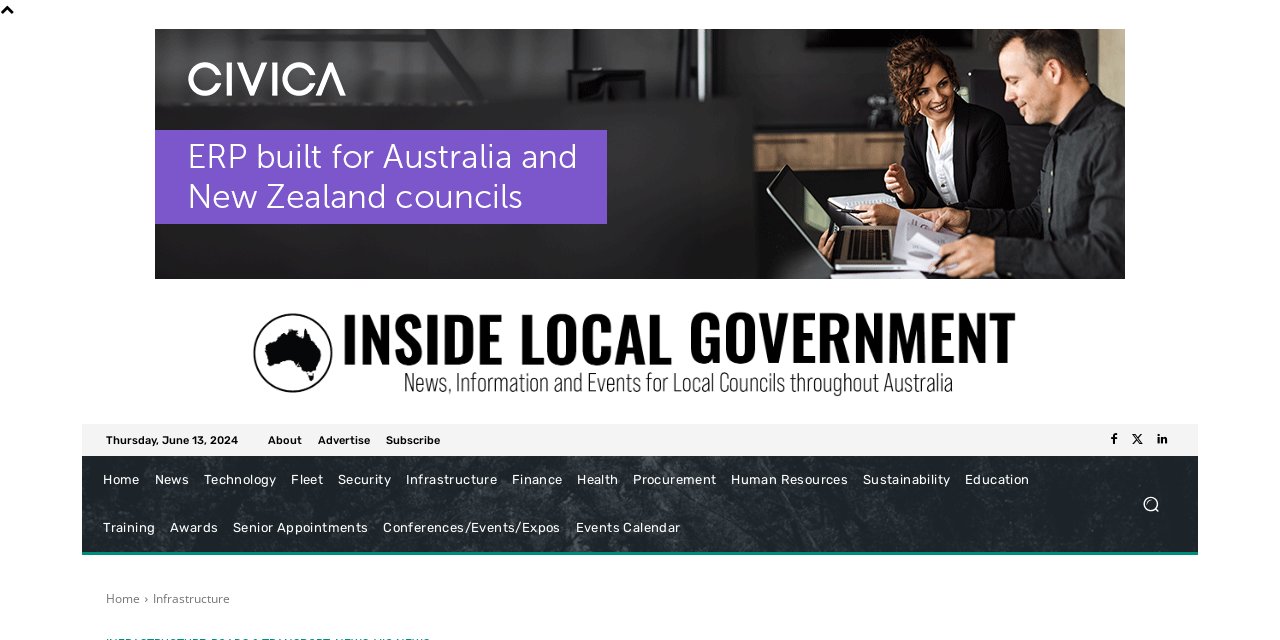Using the provided element description "Events Calendar", determine the bounding box coordinates of the UI element.

[0.444, 0.788, 0.537, 0.863]